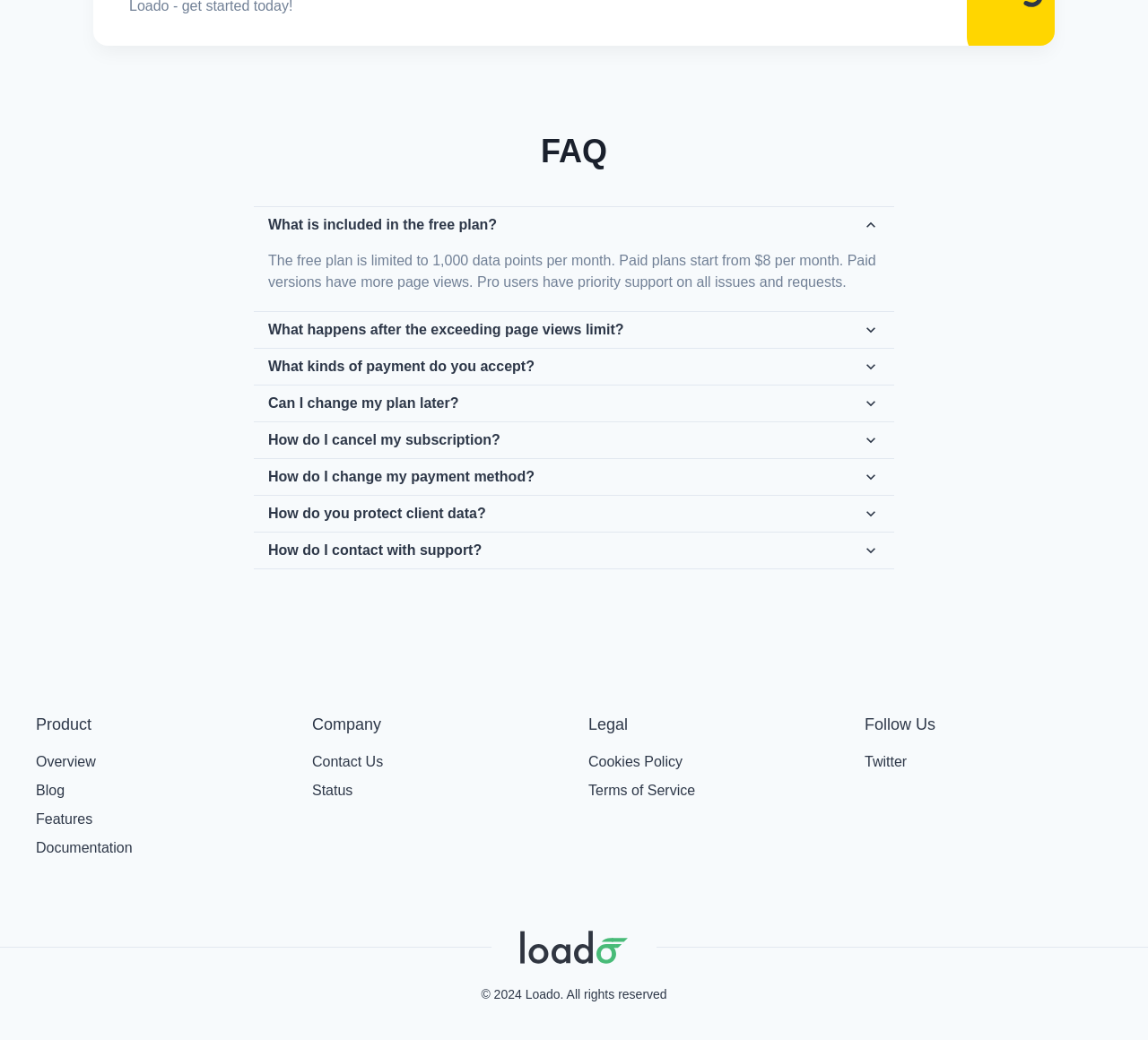What is the purpose of the webpage?
Based on the visual, give a brief answer using one word or a short phrase.

Product information